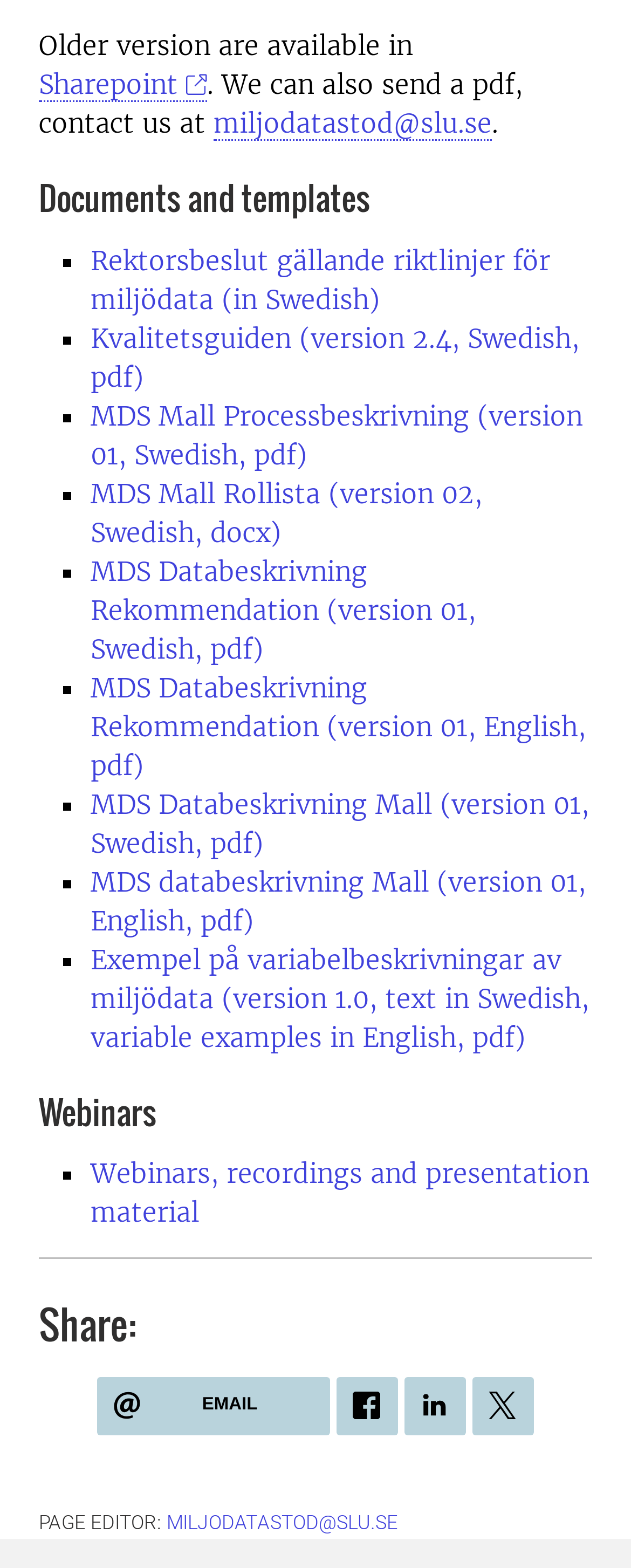What type of files are available for download?
Using the image as a reference, answer the question with a short word or phrase.

PDF and DOCX